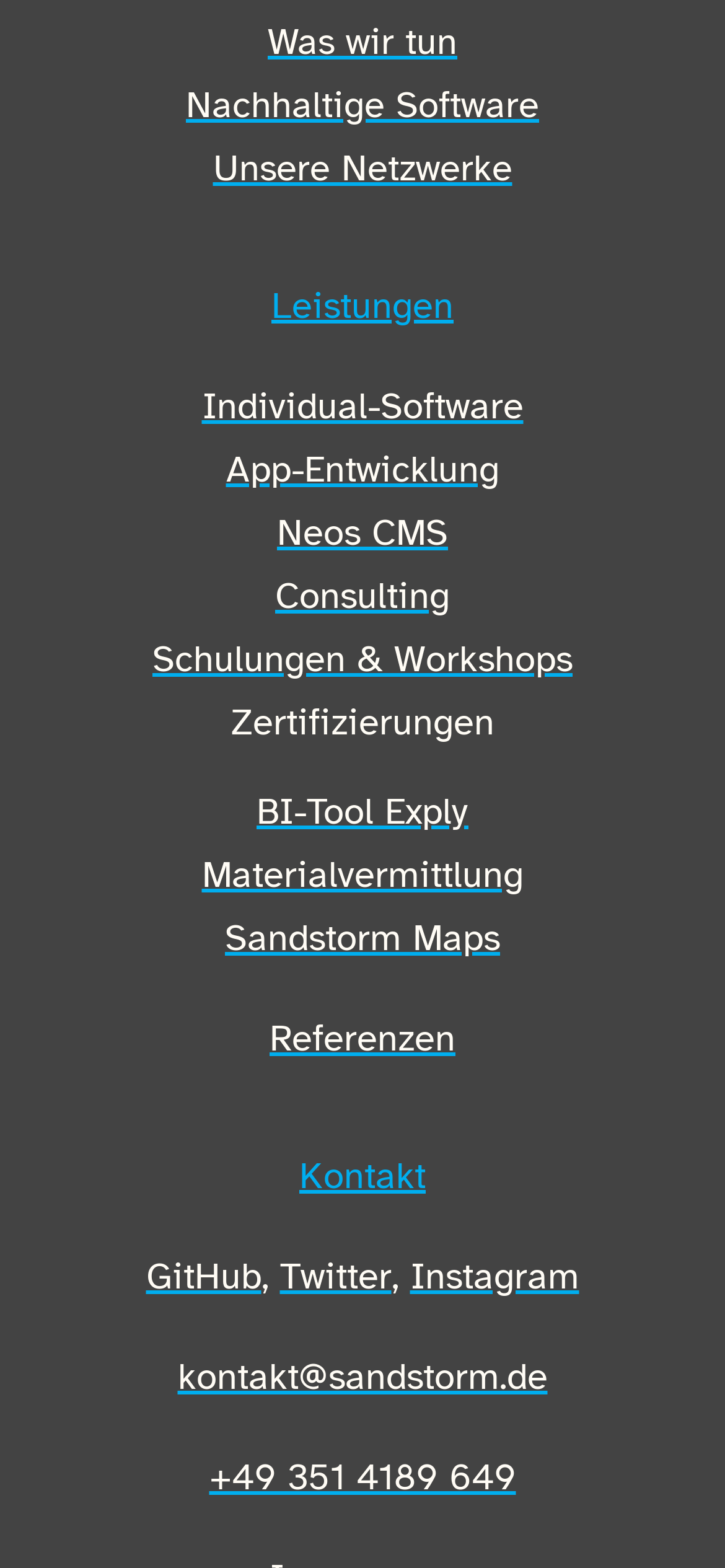What is the last link on the webpage?
Based on the image, give a concise answer in the form of a single word or short phrase.

kontakt@sandstorm.de